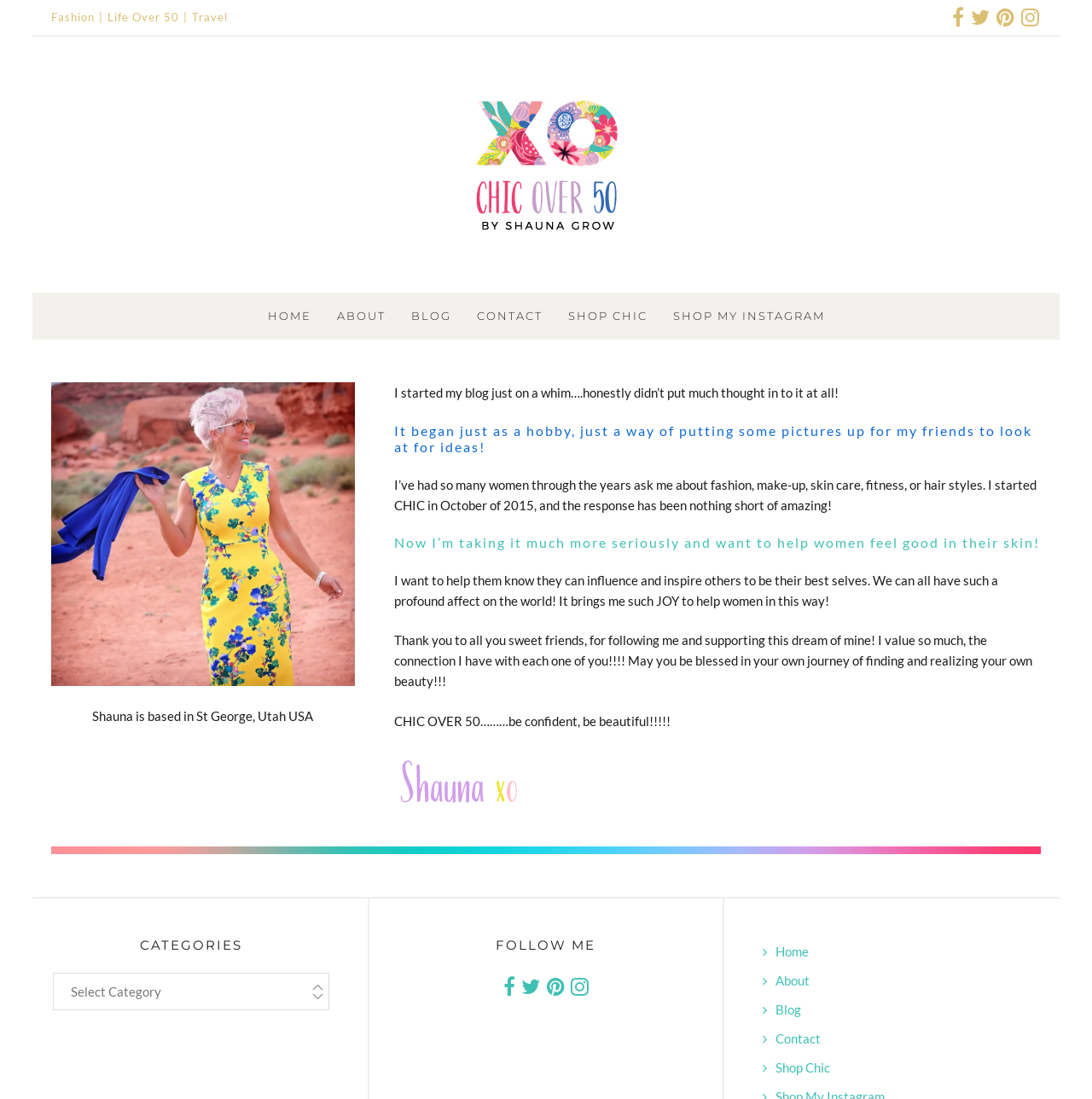Predict the bounding box coordinates for the UI element described as: "Shop Chic". The coordinates should be four float numbers between 0 and 1, presented as [left, top, right, bottom].

[0.699, 0.965, 0.76, 0.979]